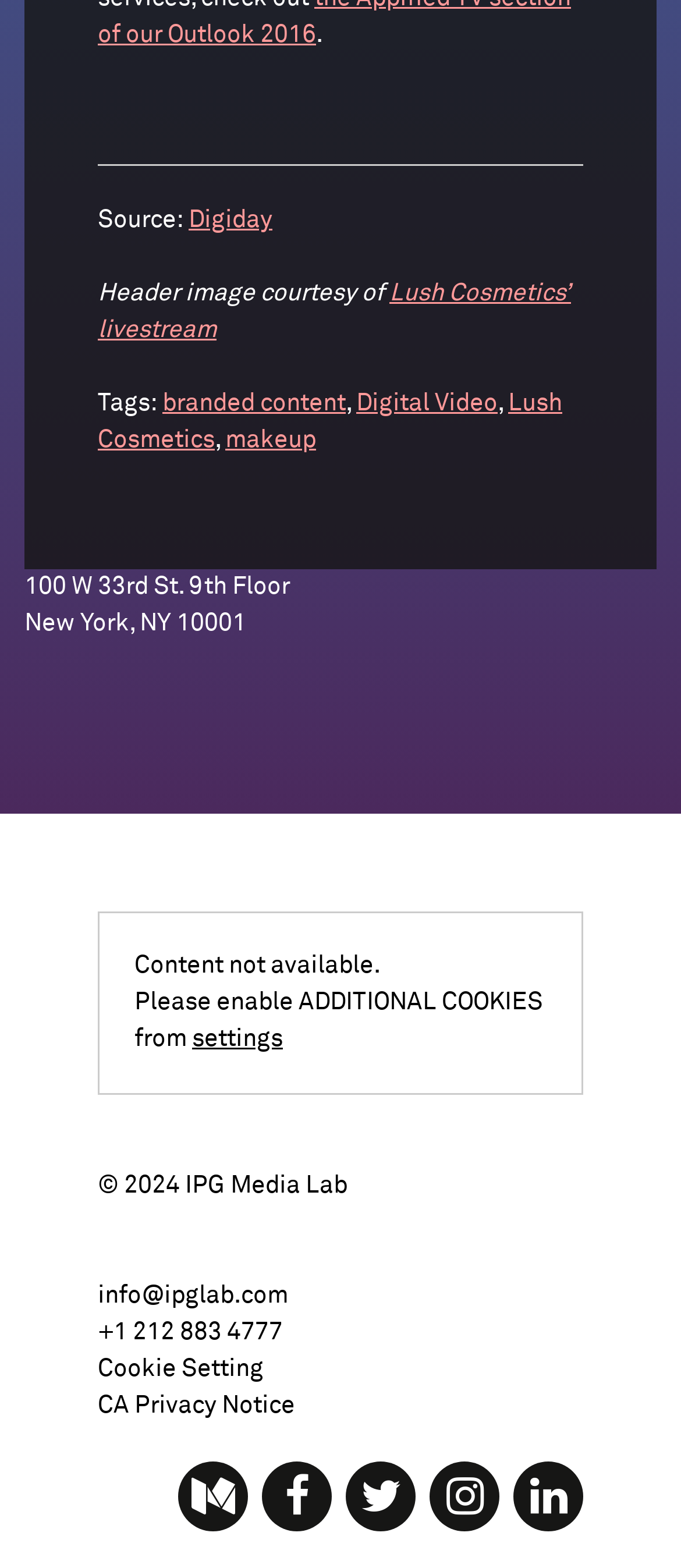Could you indicate the bounding box coordinates of the region to click in order to complete this instruction: "View the CA Privacy Notice".

[0.144, 0.889, 0.433, 0.904]